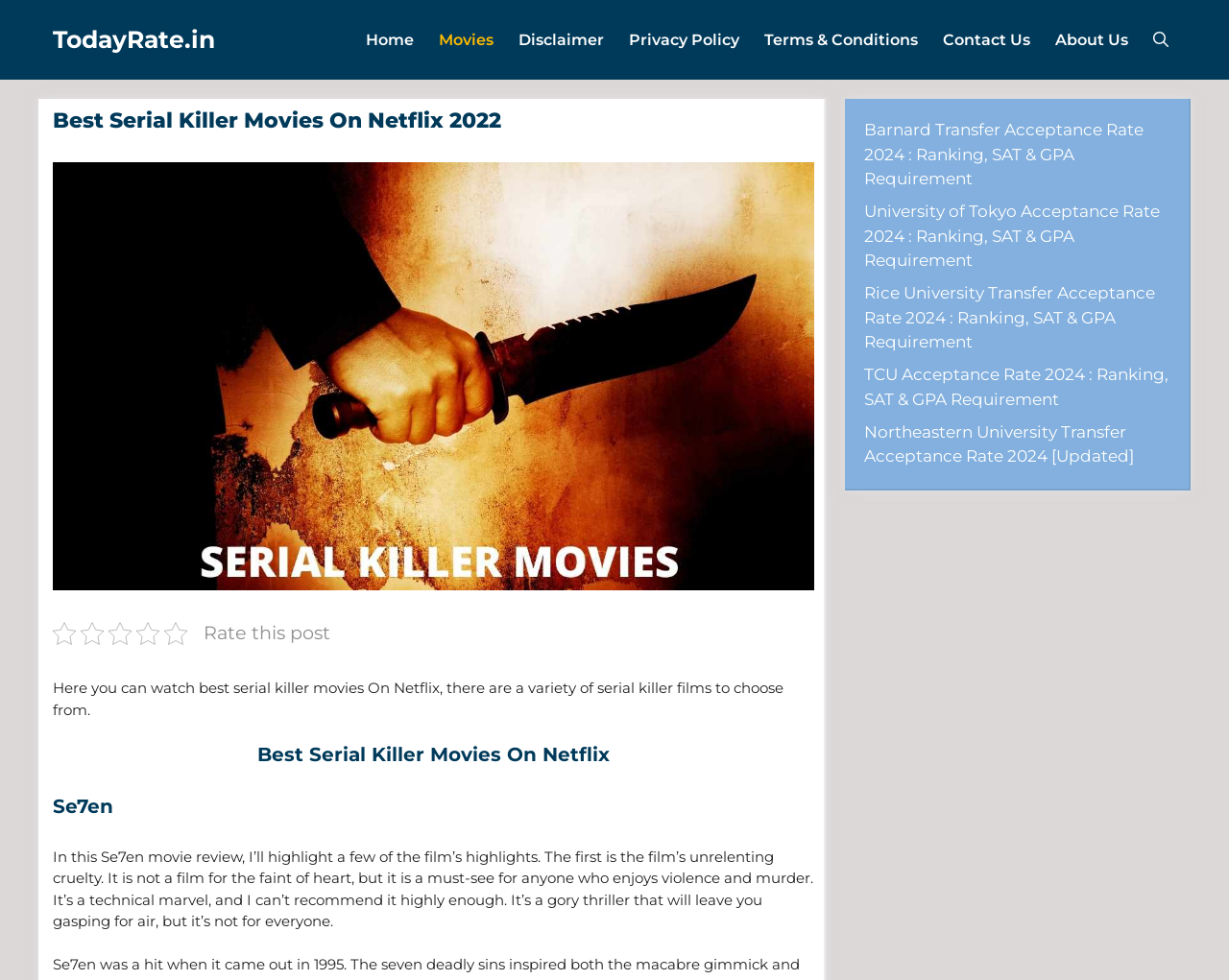Find the bounding box coordinates of the area to click in order to follow the instruction: "Select Spanish language".

None